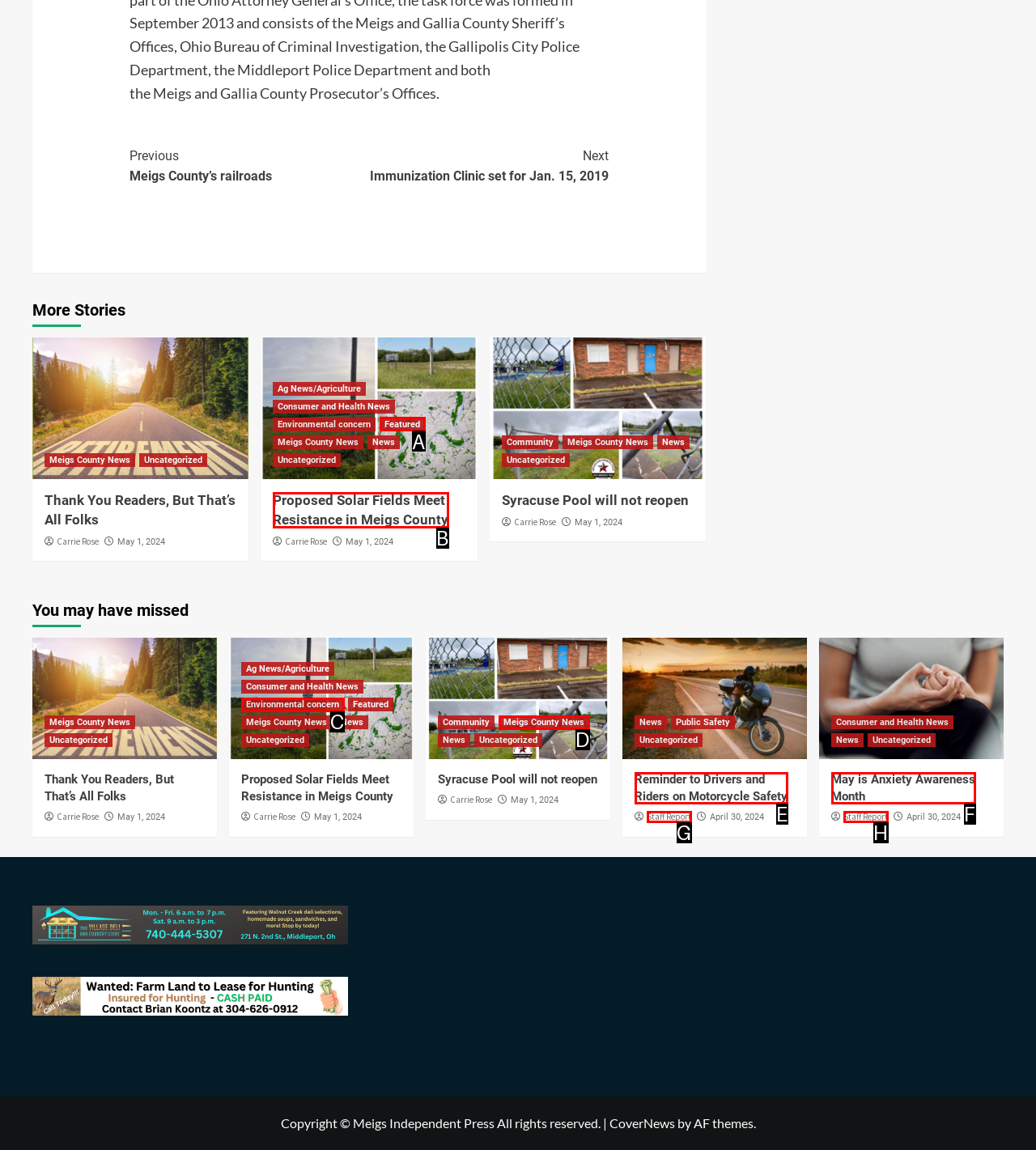Indicate which UI element needs to be clicked to fulfill the task: View 'Proposed Solar Fields Meet Resistance in Meigs County'
Answer with the letter of the chosen option from the available choices directly.

B